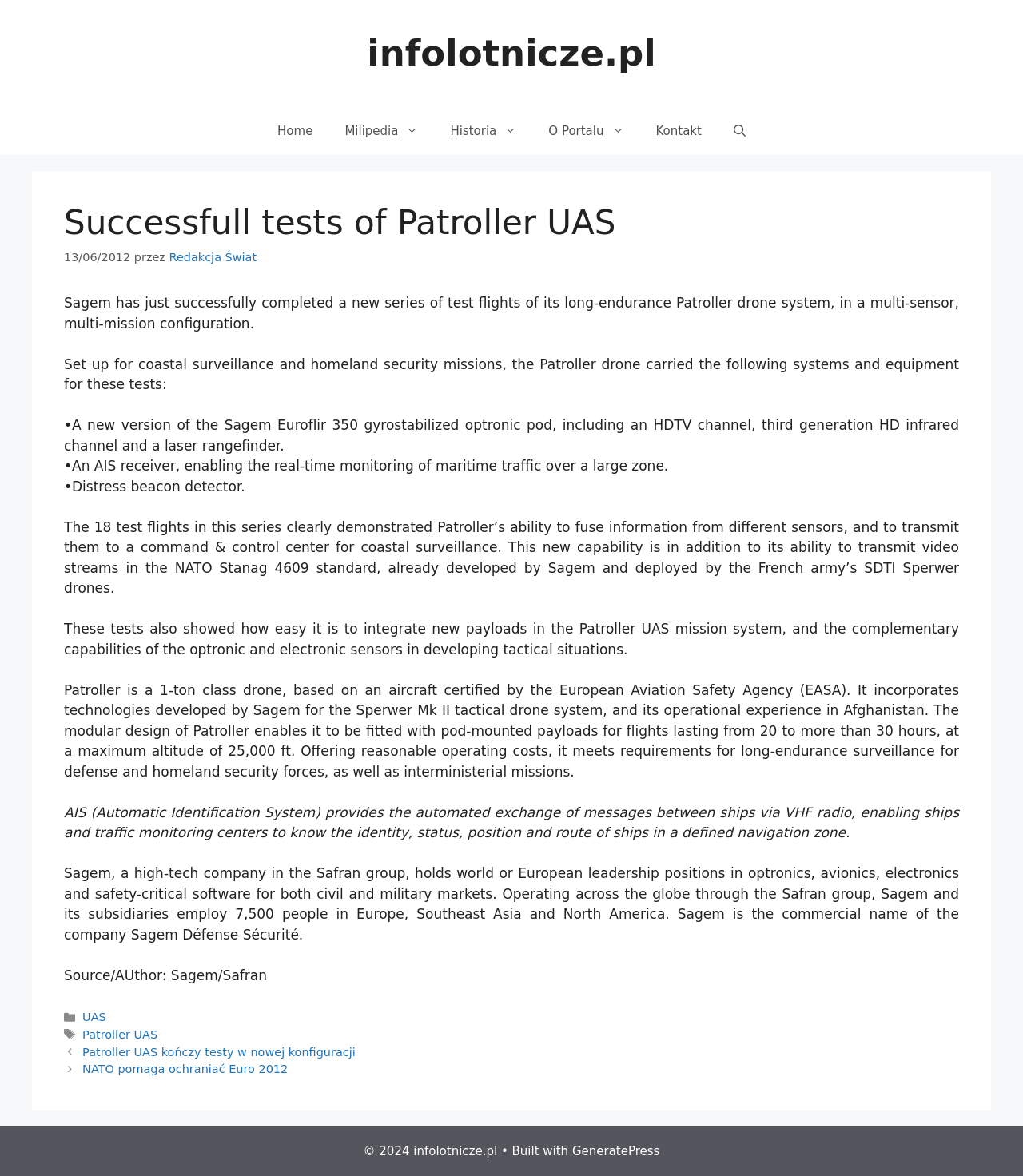What is the name of the drone system mentioned in the article?
Please ensure your answer is as detailed and informative as possible.

The article mentions a drone system called Patroller UAS, which is a 1-ton class drone based on an aircraft certified by the European Aviation Safety Agency (EASA).